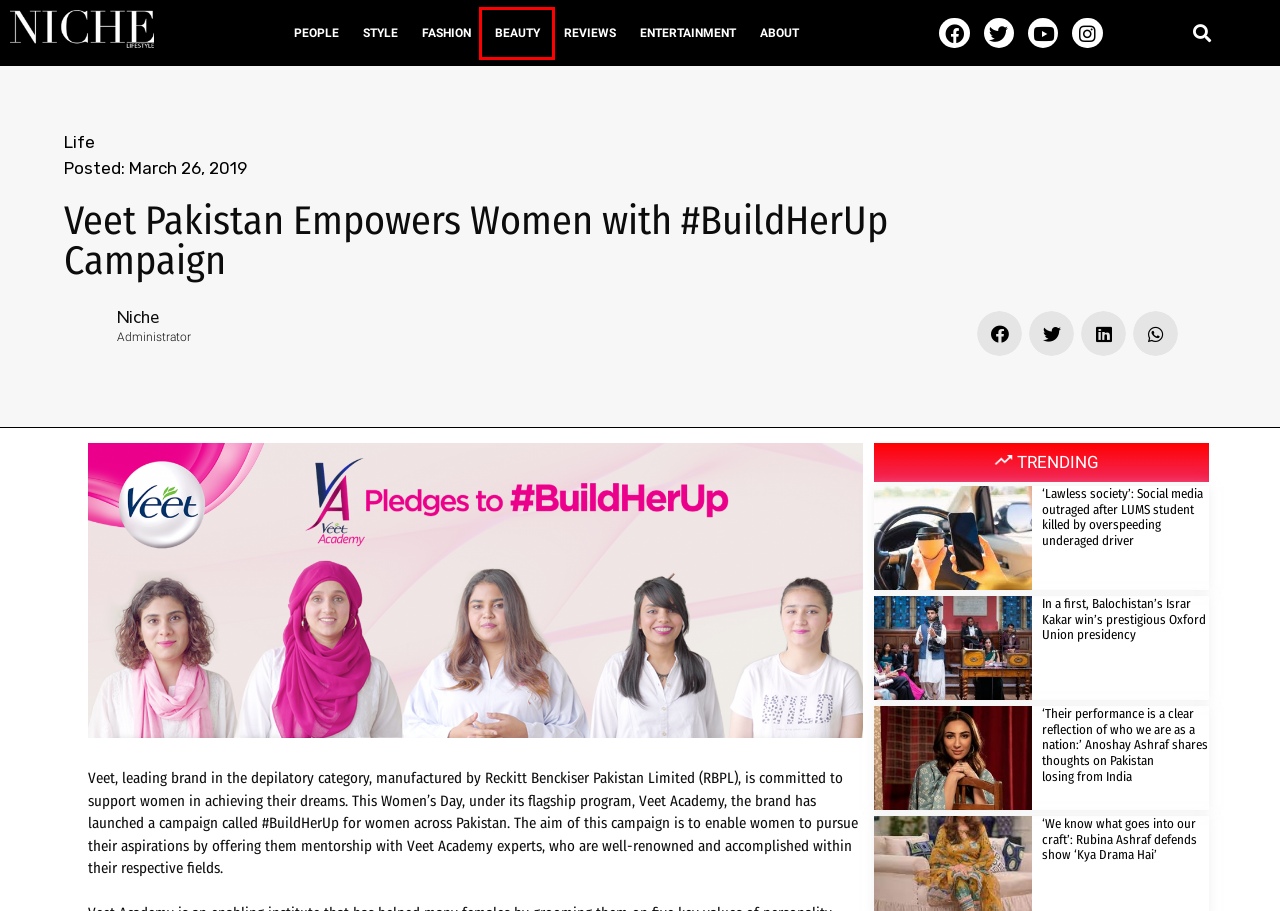Analyze the screenshot of a webpage that features a red rectangle bounding box. Pick the webpage description that best matches the new webpage you would see after clicking on the element within the red bounding box. Here are the candidates:
A. Life Archives - Niche
B. People Archives - Niche
C. Style Archives - Niche
D. Beauty Archives - Niche
E. Entertainment Archives - Niche
F. March 26, 2019 - Niche
G. 'We know what goes into our craft': Rubina Ashraf defends show 'Kya Drama Hai' - Niche
H. ABOUT - Niche

D